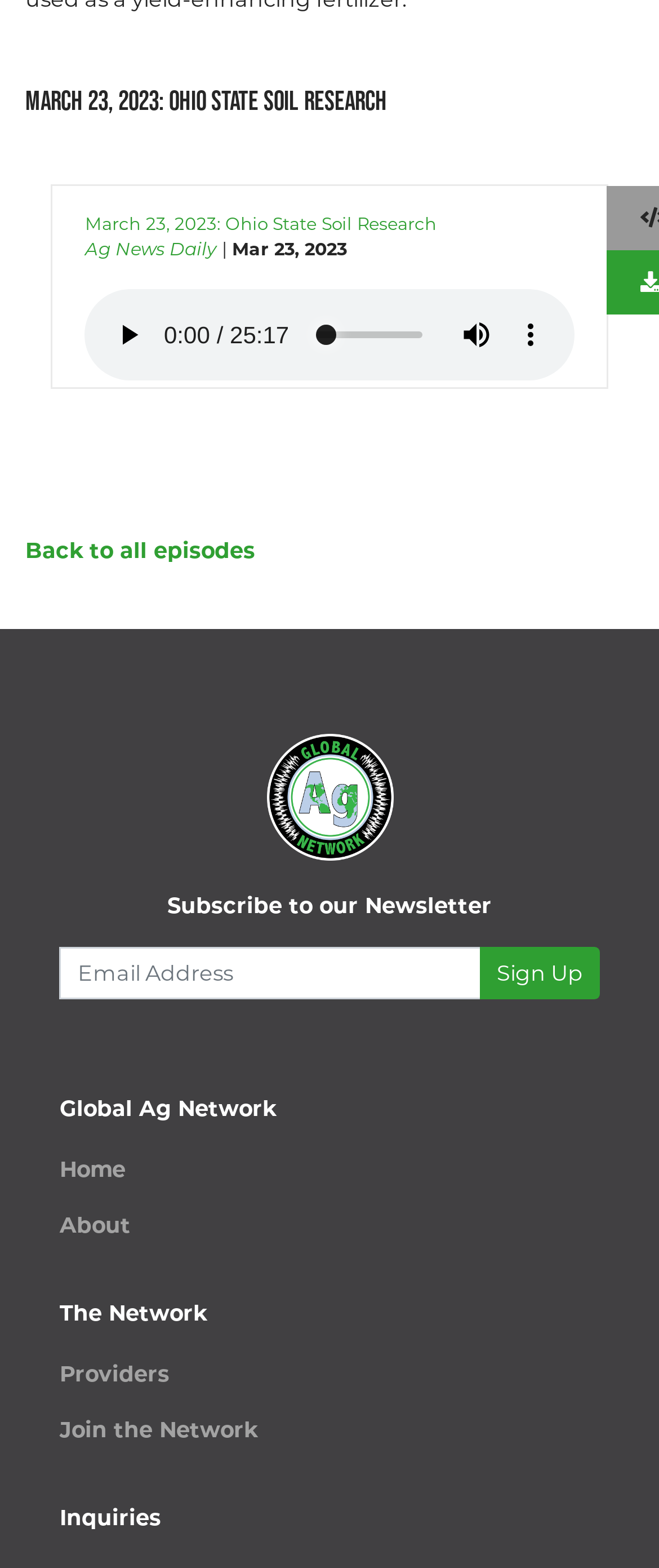Locate the bounding box coordinates of the element that should be clicked to execute the following instruction: "Play the audio".

[0.129, 0.184, 0.871, 0.243]